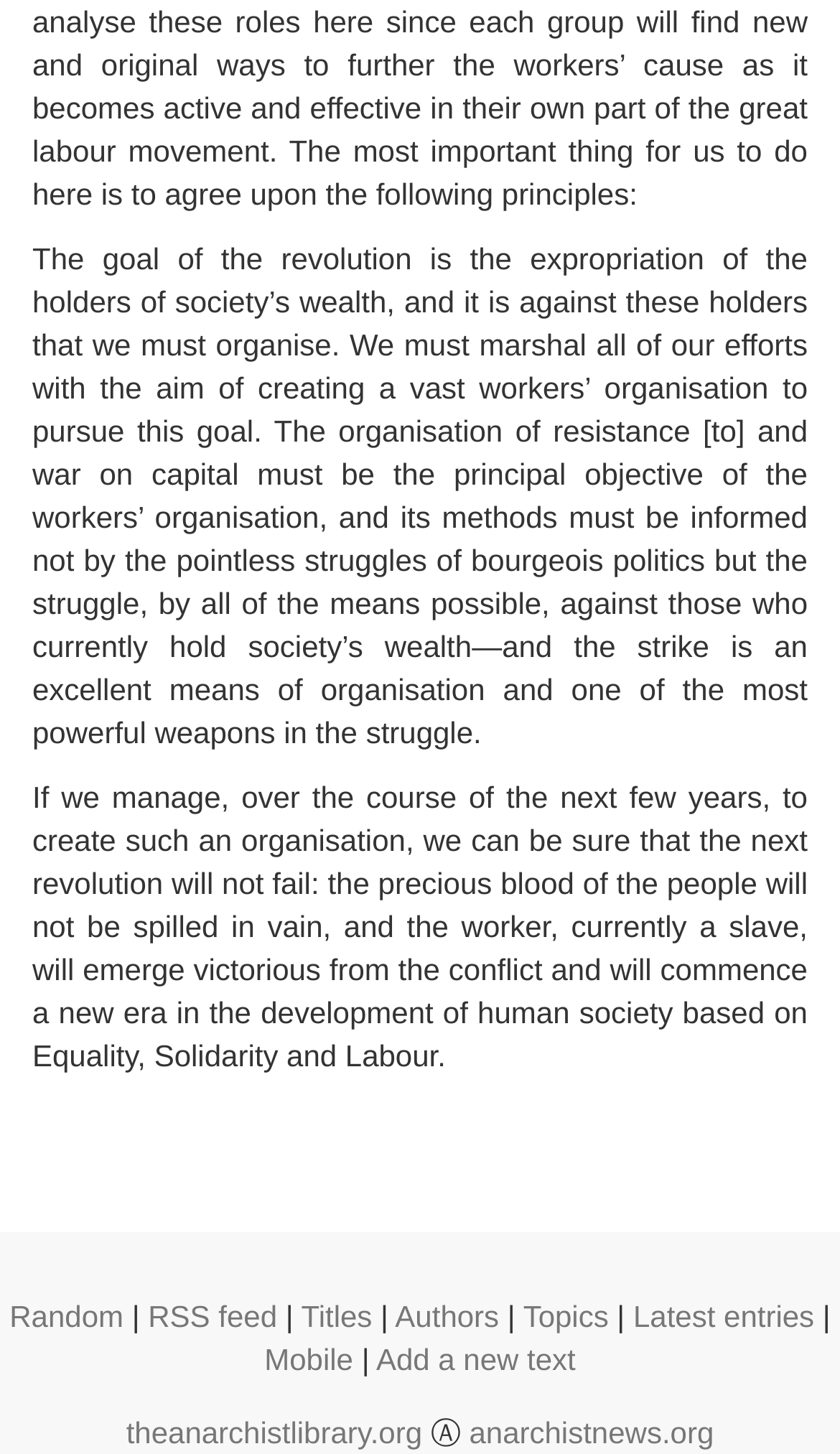Locate the bounding box coordinates of the item that should be clicked to fulfill the instruction: "Click on Database".

None